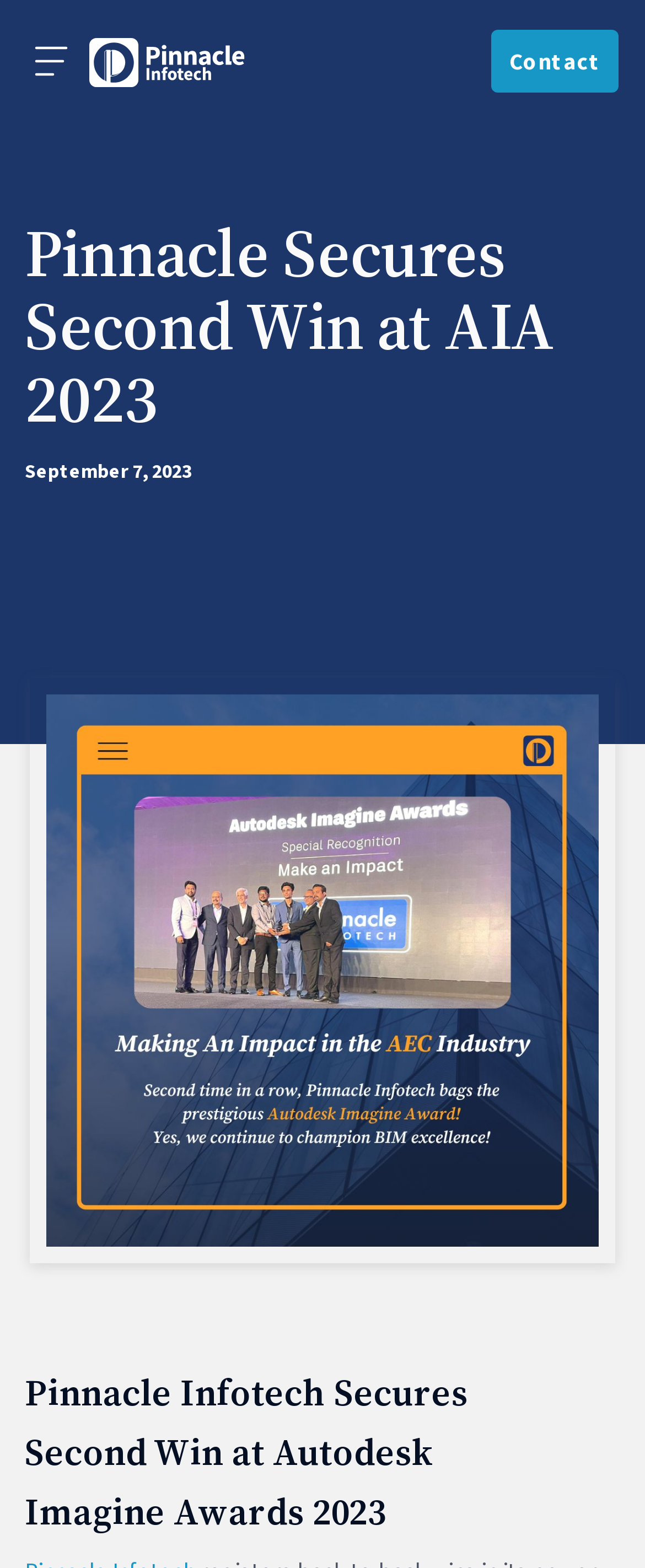Is the navigation menu expanded?
Identify the answer in the screenshot and reply with a single word or phrase.

No